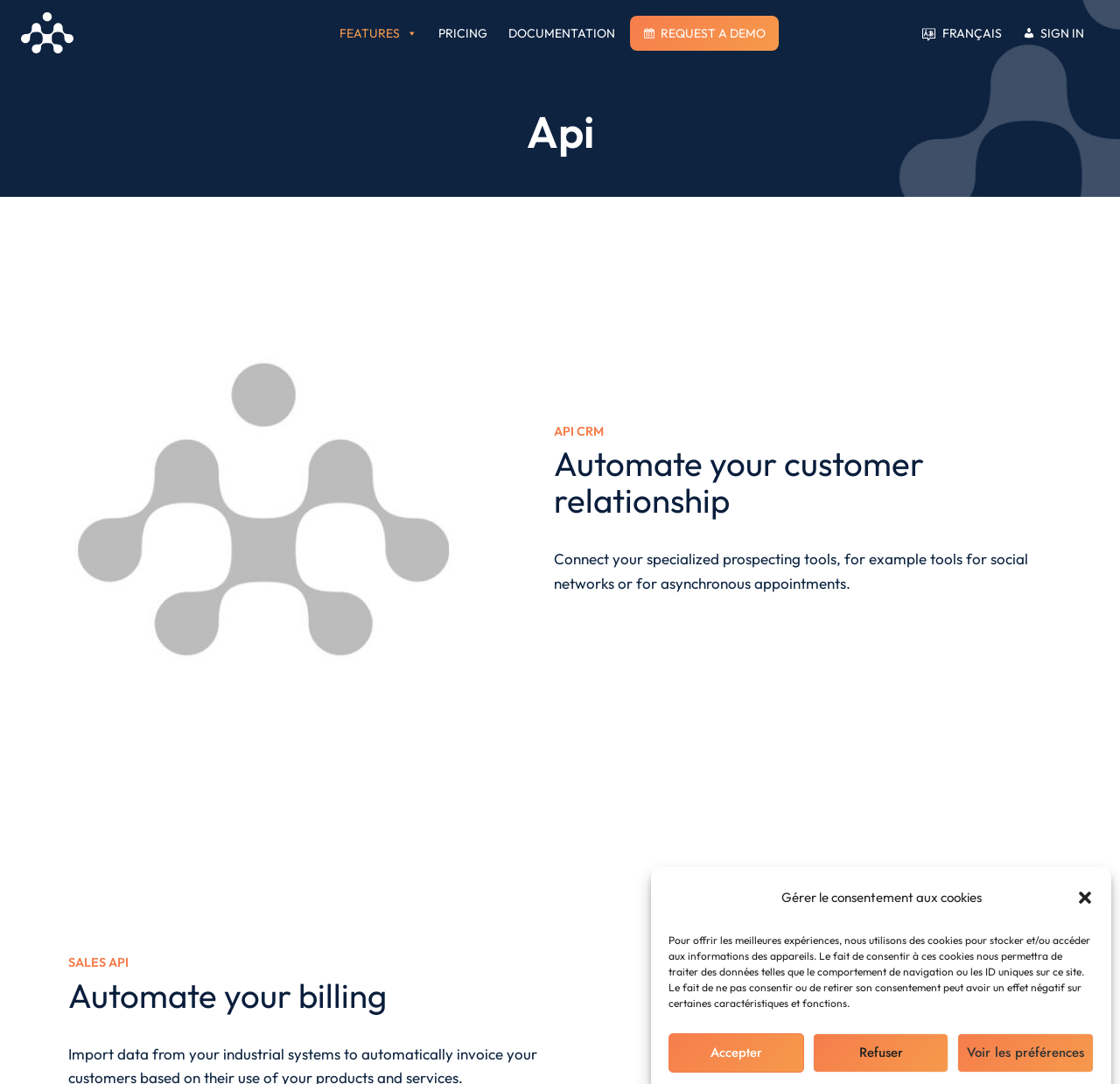Using the format (top-left x, top-left y, bottom-right x, bottom-right y), provide the bounding box coordinates for the described UI element. All values should be floating point numbers between 0 and 1: Request a demo

[0.568, 0.014, 0.689, 0.046]